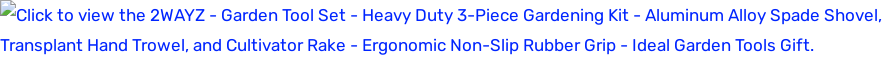How many pieces are in the 2WAYZ Garden Tool Set? Please answer the question using a single word or phrase based on the image.

Three